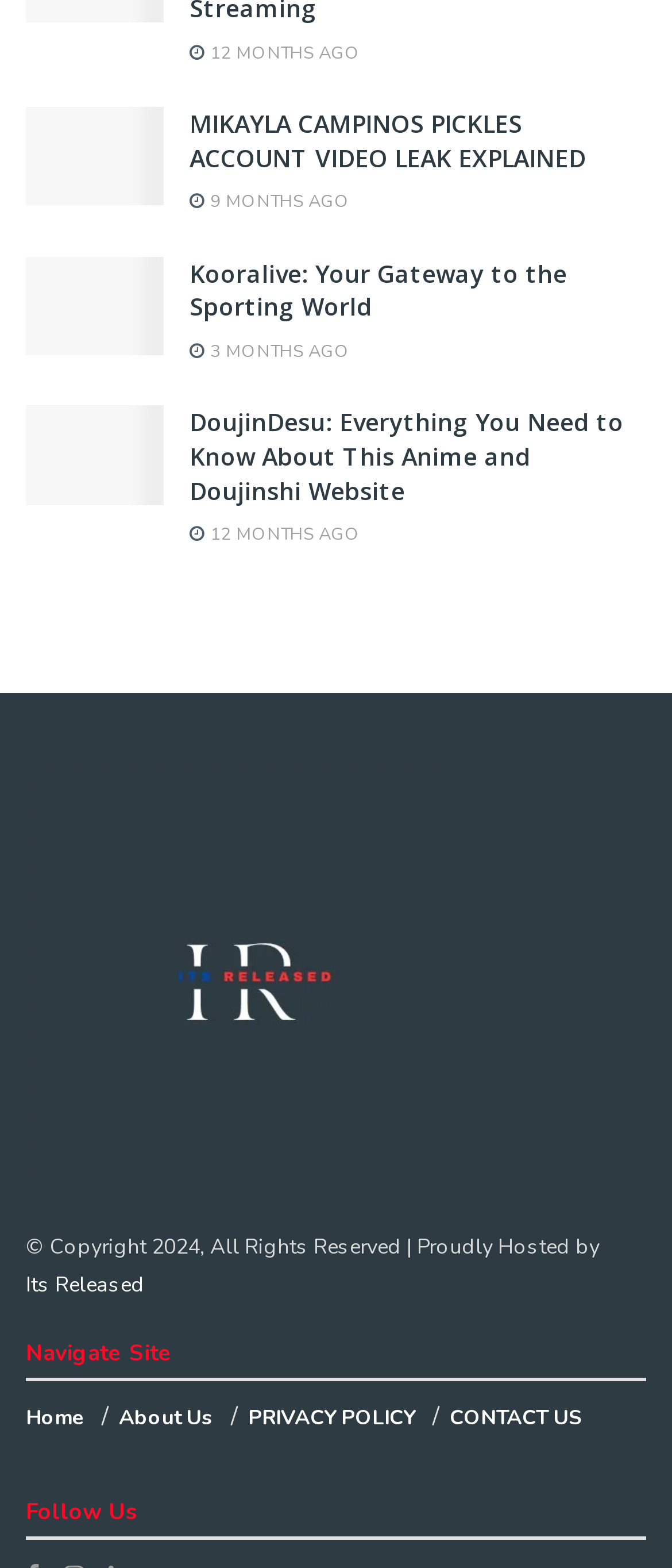Show the bounding box coordinates of the region that should be clicked to follow the instruction: "click on the link to Mikayla Campinos leak."

[0.038, 0.068, 0.244, 0.131]